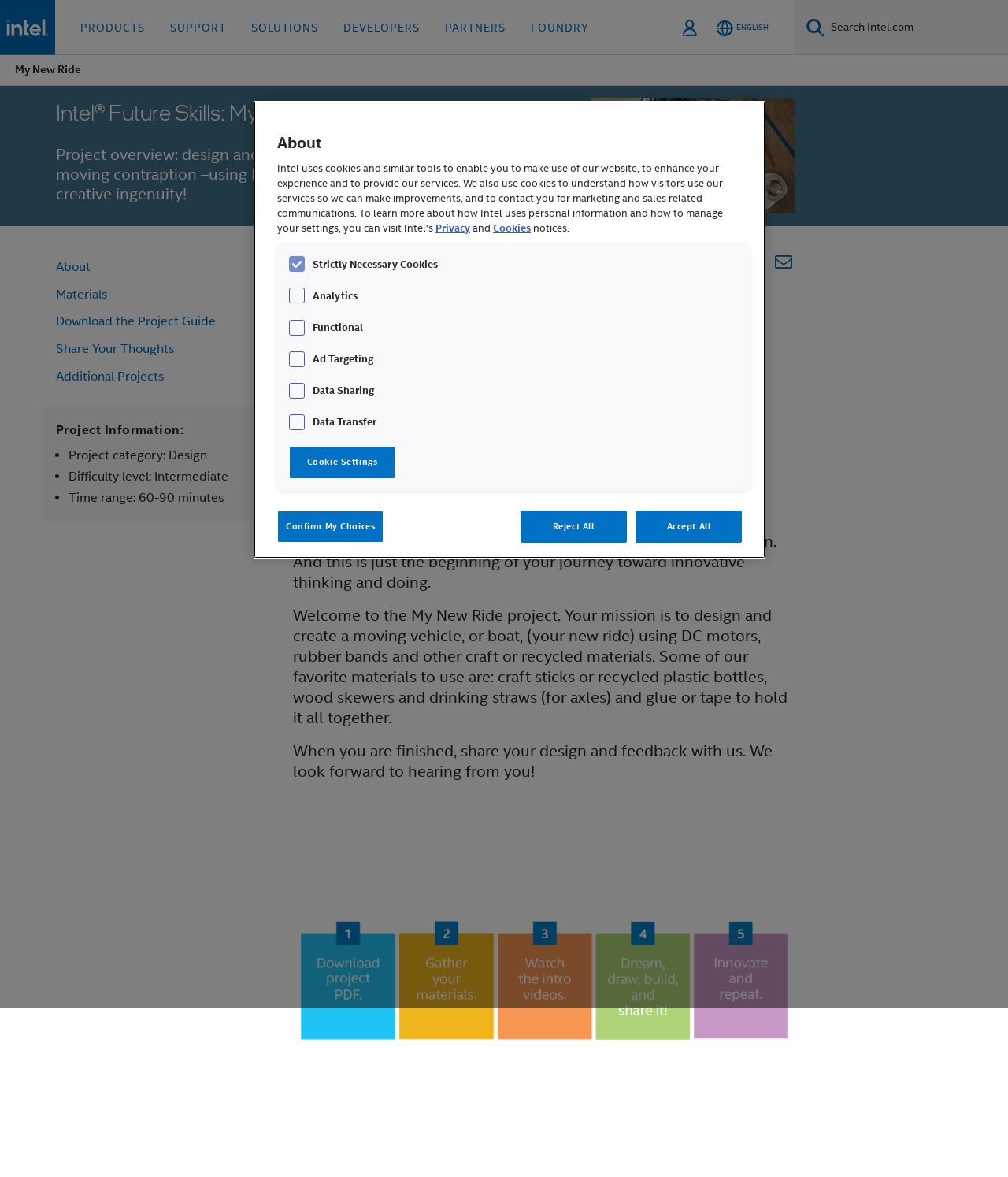Identify the bounding box coordinates of the area you need to click to perform the following instruction: "Click the Sign In button".

[0.672, 0.0, 0.696, 0.047]